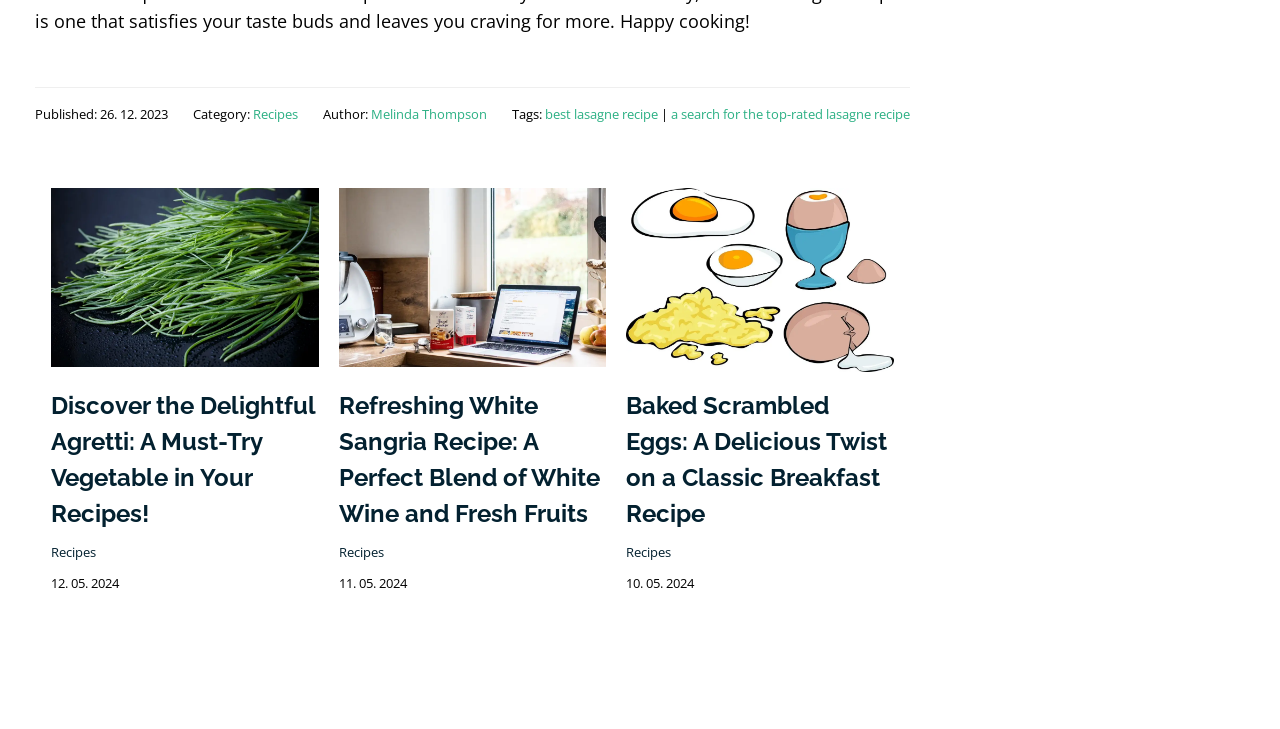Provide the bounding box coordinates of the HTML element described by the text: "Melinda Thompson". The coordinates should be in the format [left, top, right, bottom] with values between 0 and 1.

[0.29, 0.144, 0.38, 0.168]